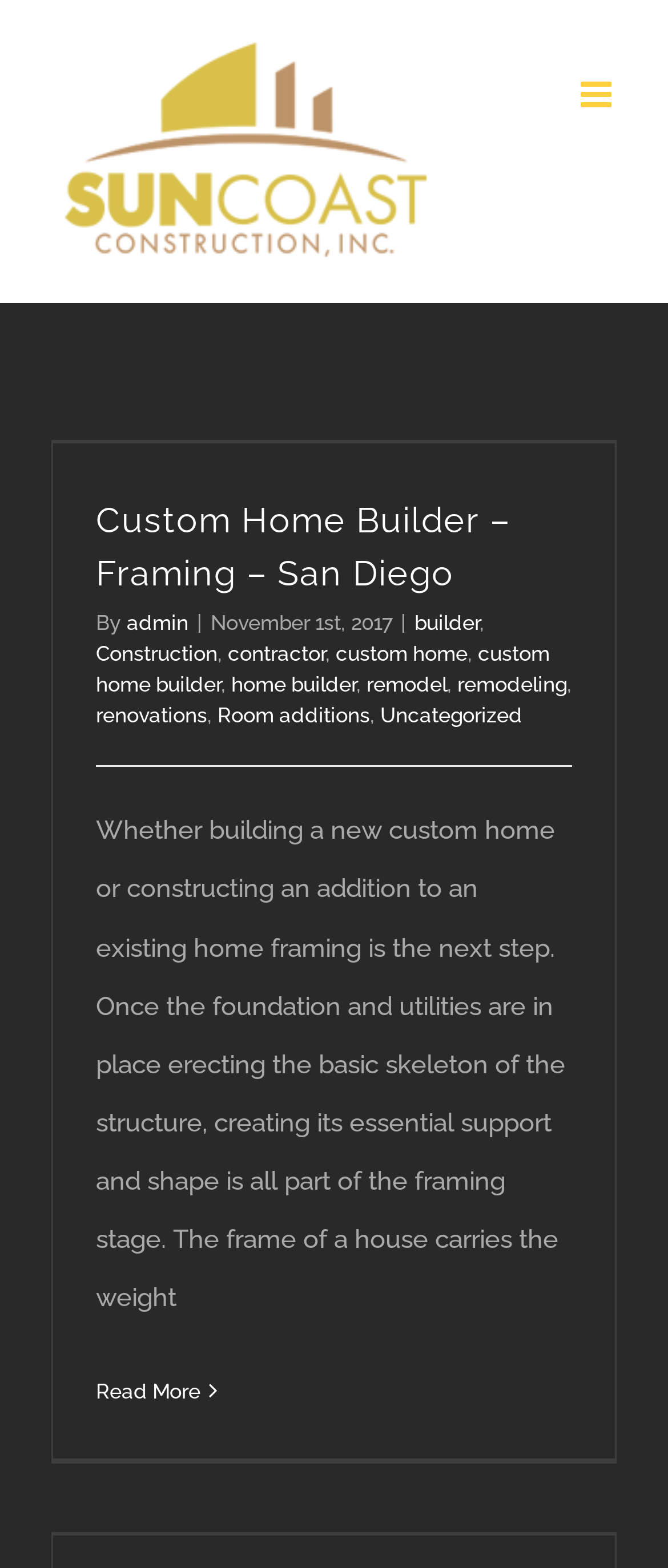Please reply with a single word or brief phrase to the question: 
What is the author of the article?

admin